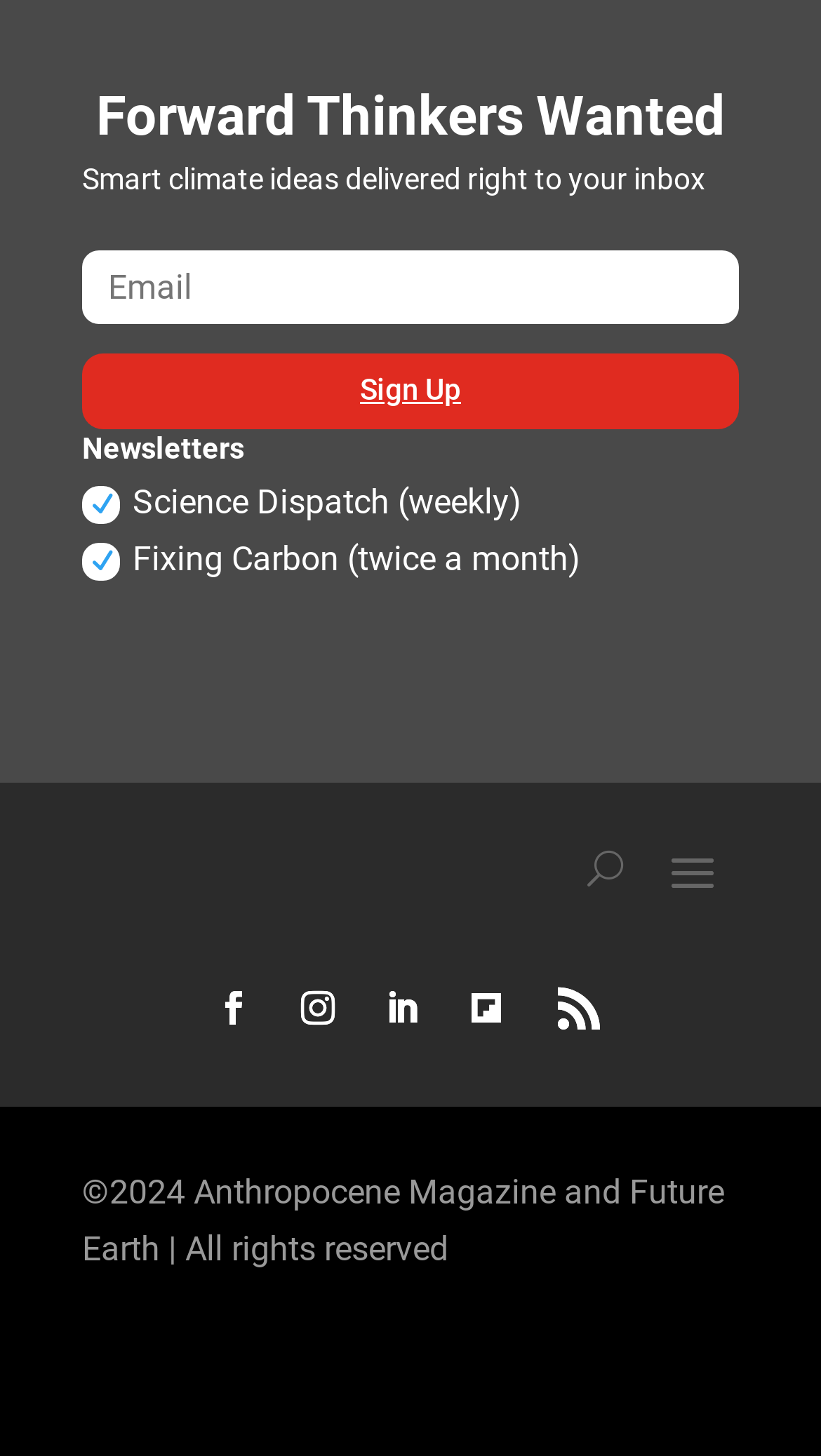Using the description "Sign Up", locate and provide the bounding box of the UI element.

[0.1, 0.243, 0.9, 0.295]